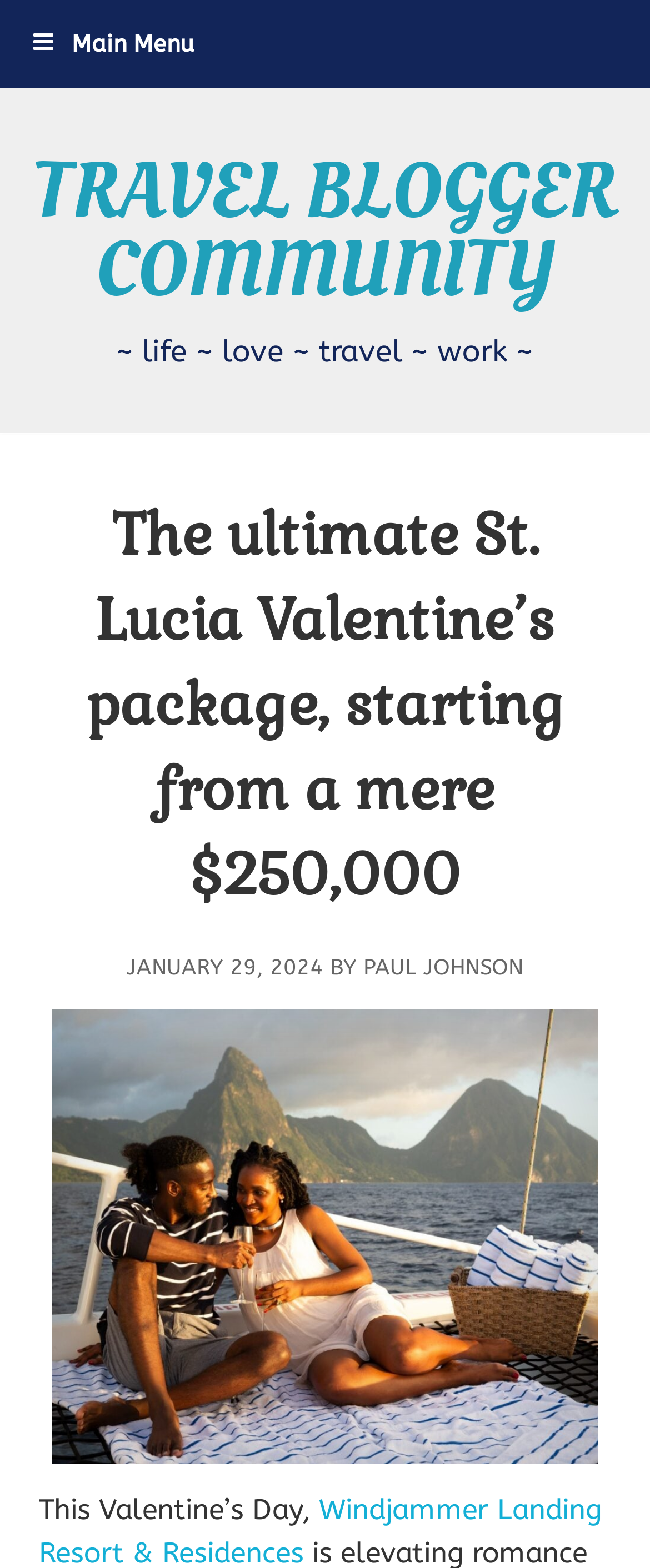Provide a one-word or brief phrase answer to the question:
What is the date of the blog post?

JANUARY 29, 2024